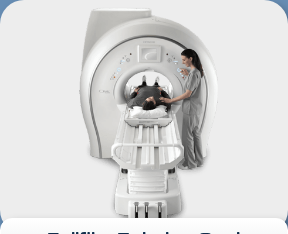What is the name of the MRI system?
Please answer the question as detailed as possible based on the image.

The MRI machine depicted in the image is part of the Hitachi Echelon Oval 1.5T MRI system, a cutting-edge technology known for providing high-quality images and enhancing the patient experience during the diagnostic process.